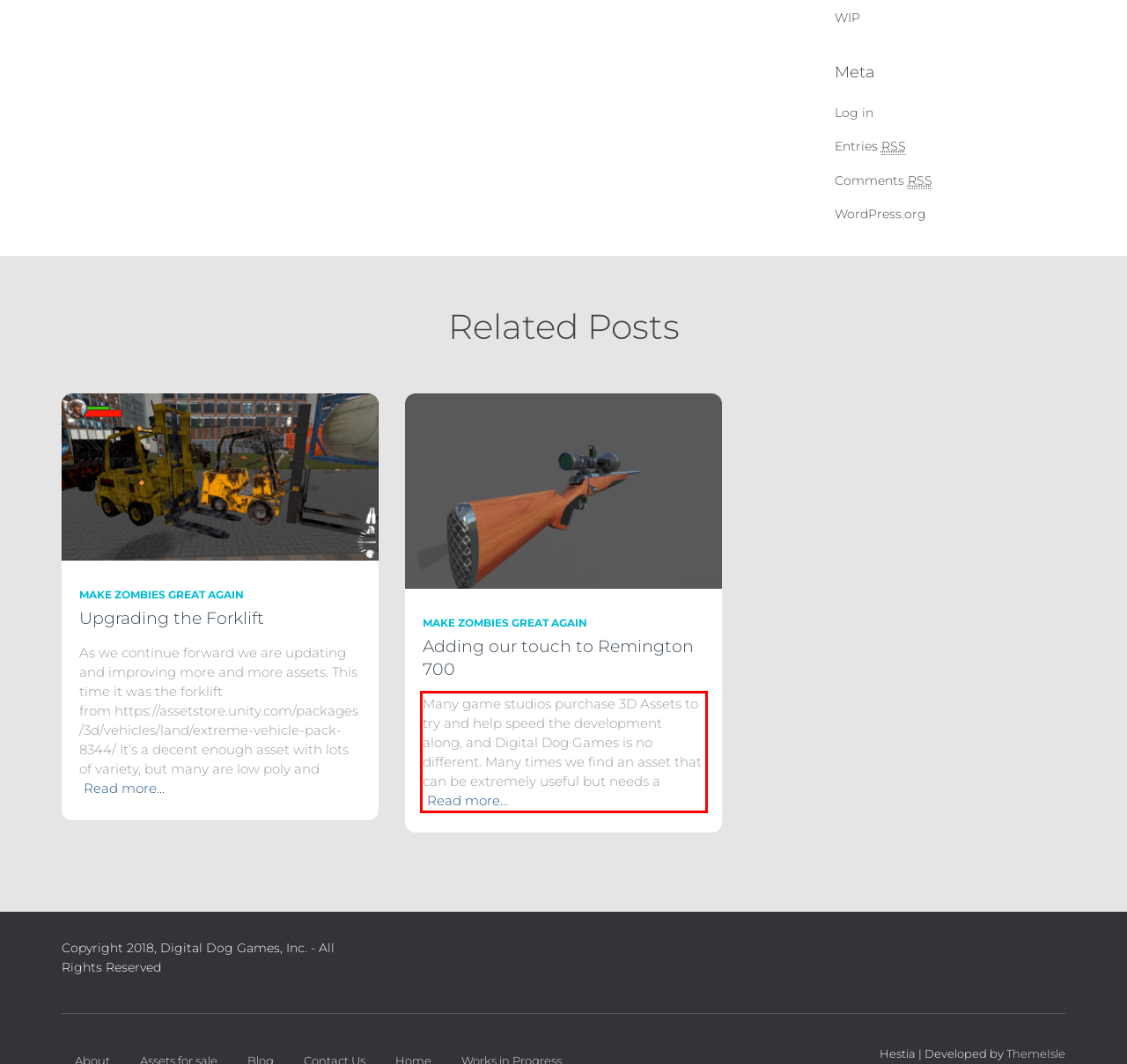Given a screenshot of a webpage, locate the red bounding box and extract the text it encloses.

Many game studios purchase 3D Assets to try and help speed the development along, and Digital Dog Games is no different. Many times we find an asset that can be extremely useful but needs aRead more…